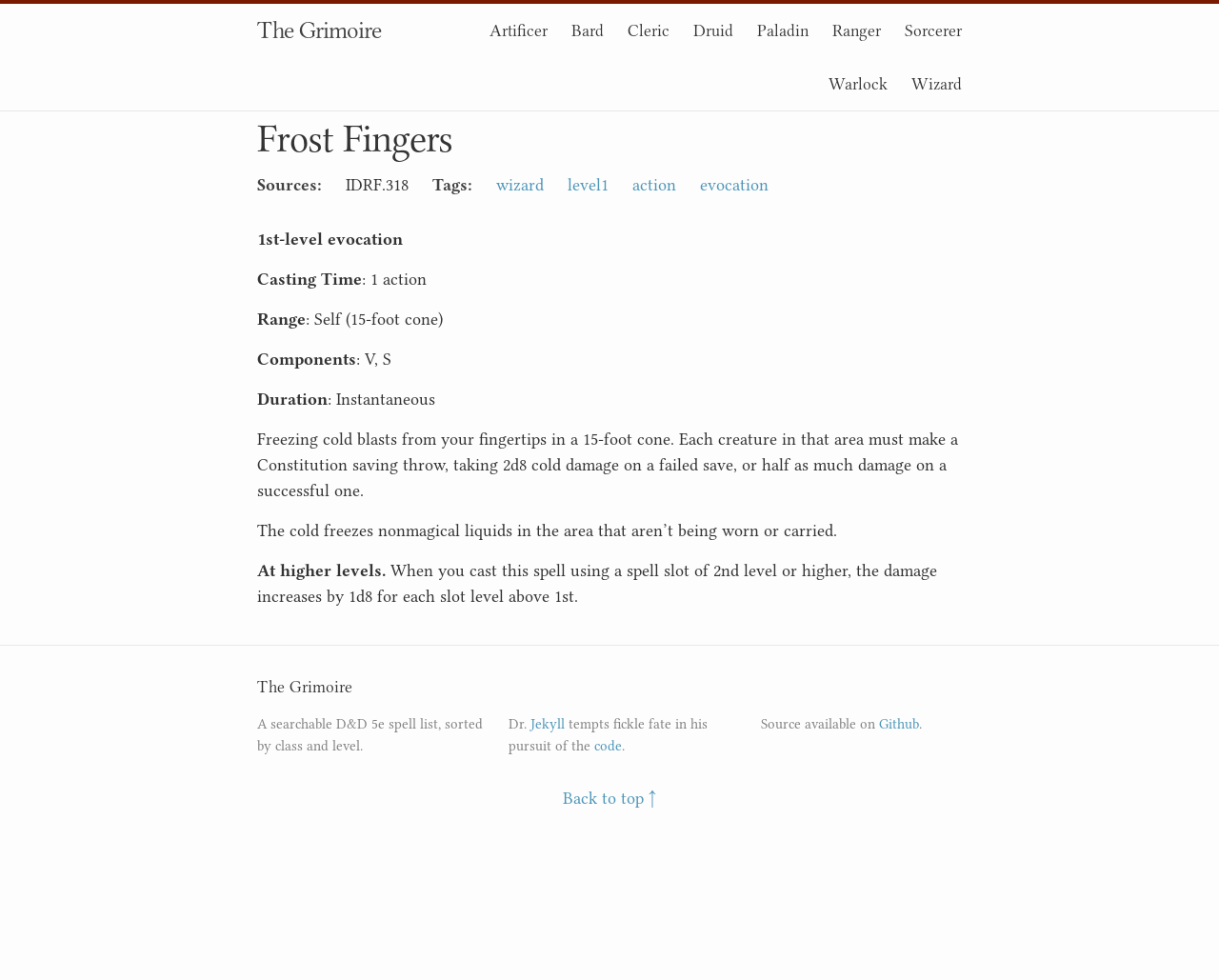Can you pinpoint the bounding box coordinates for the clickable element required for this instruction: "Go to previous page"? The coordinates should be four float numbers between 0 and 1, i.e., [left, top, right, bottom].

None